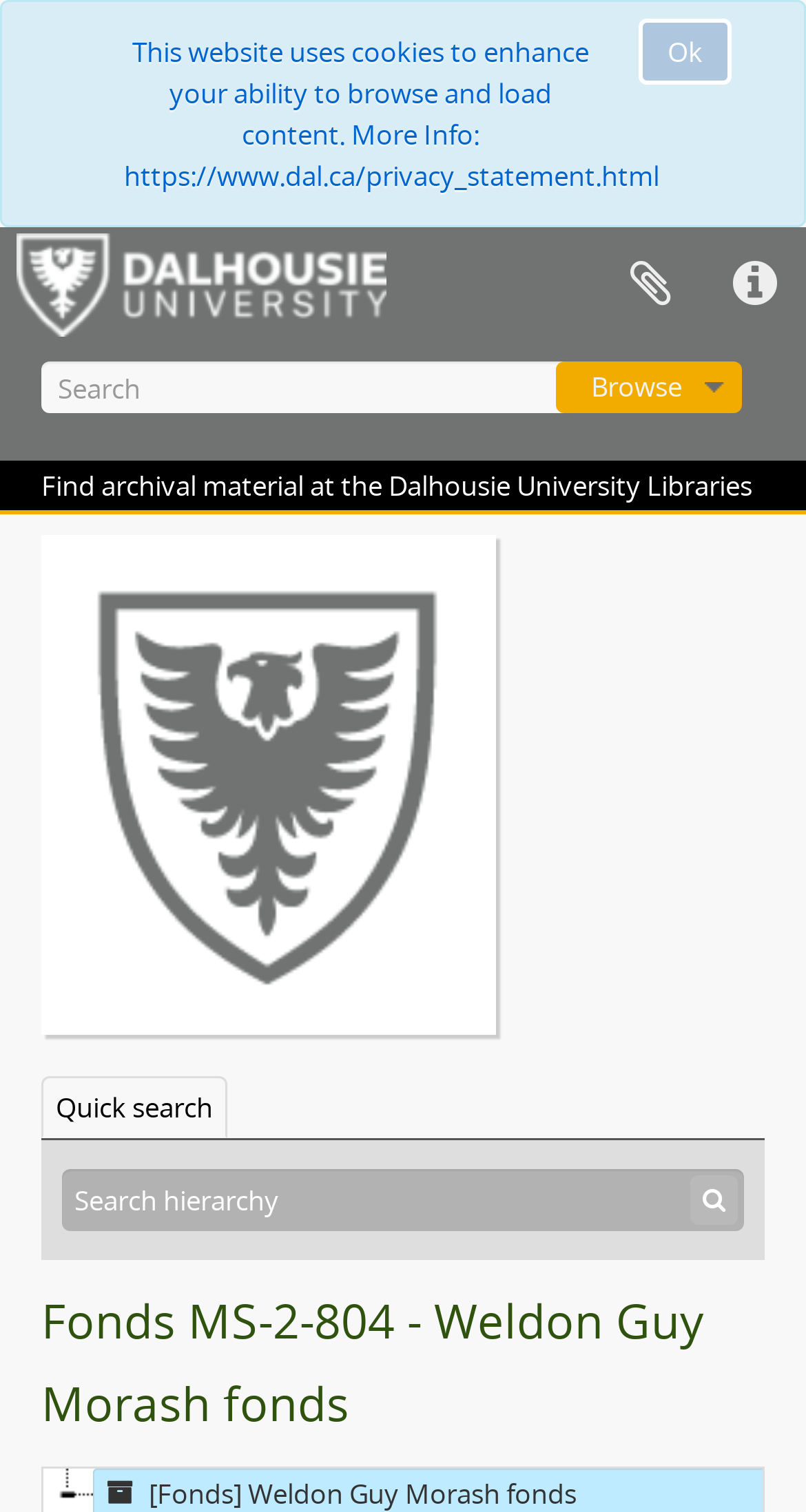Please give the bounding box coordinates of the area that should be clicked to fulfill the following instruction: "View the Weldon Guy Morash fonds". The coordinates should be in the format of four float numbers from 0 to 1, i.e., [left, top, right, bottom].

[0.051, 0.847, 0.949, 0.957]